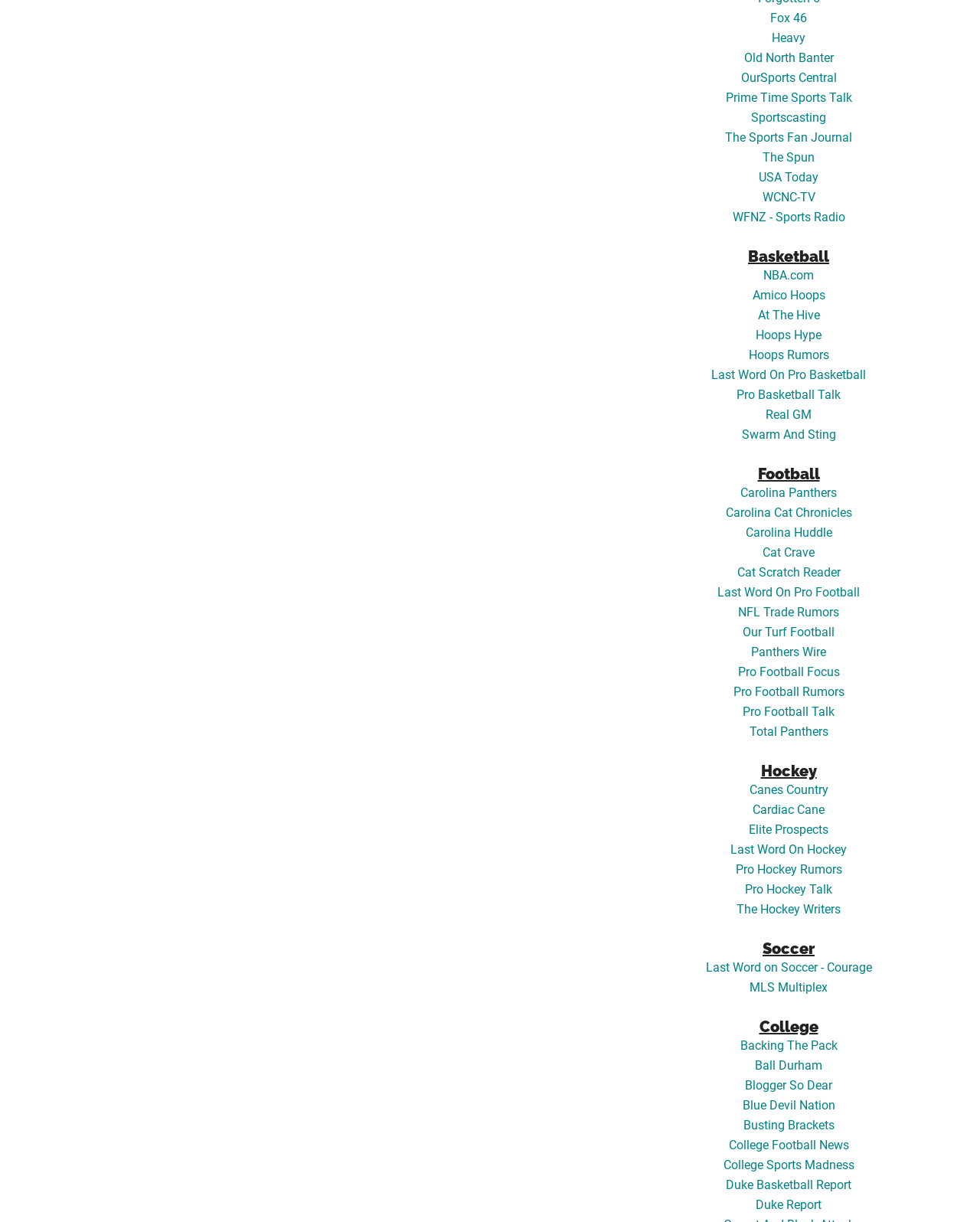Specify the bounding box coordinates of the area to click in order to execute this command: 'Read about Hockey on Canes Country'. The coordinates should consist of four float numbers ranging from 0 to 1, and should be formatted as [left, top, right, bottom].

[0.764, 0.64, 0.845, 0.652]